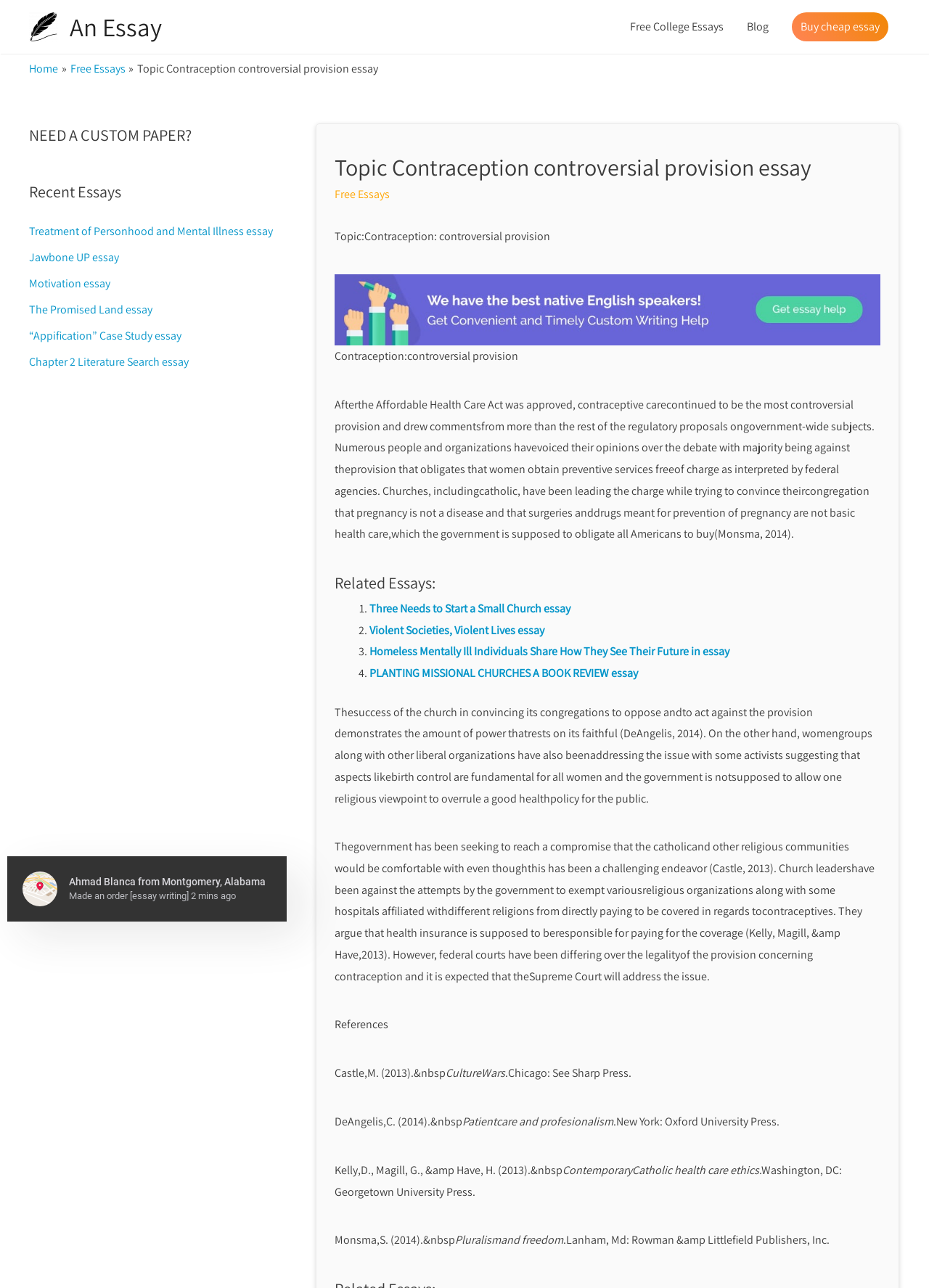Determine the bounding box coordinates of the UI element that matches the following description: "An Essay". The coordinates should be four float numbers between 0 and 1 in the format [left, top, right, bottom].

[0.075, 0.008, 0.174, 0.034]